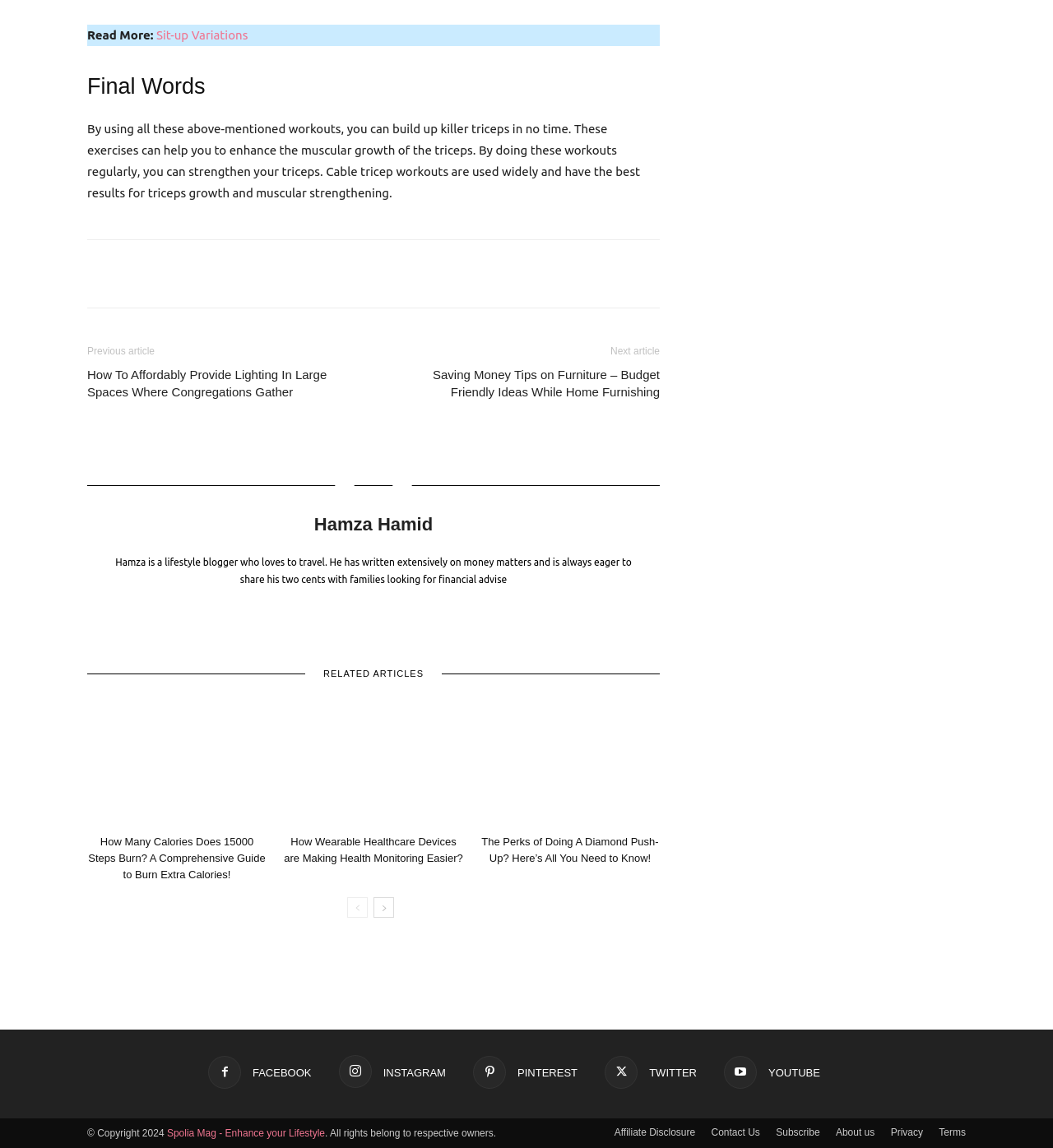Please identify the bounding box coordinates of the element I should click to complete this instruction: 'Go to the next page'. The coordinates should be given as four float numbers between 0 and 1, like this: [left, top, right, bottom].

[0.355, 0.781, 0.374, 0.799]